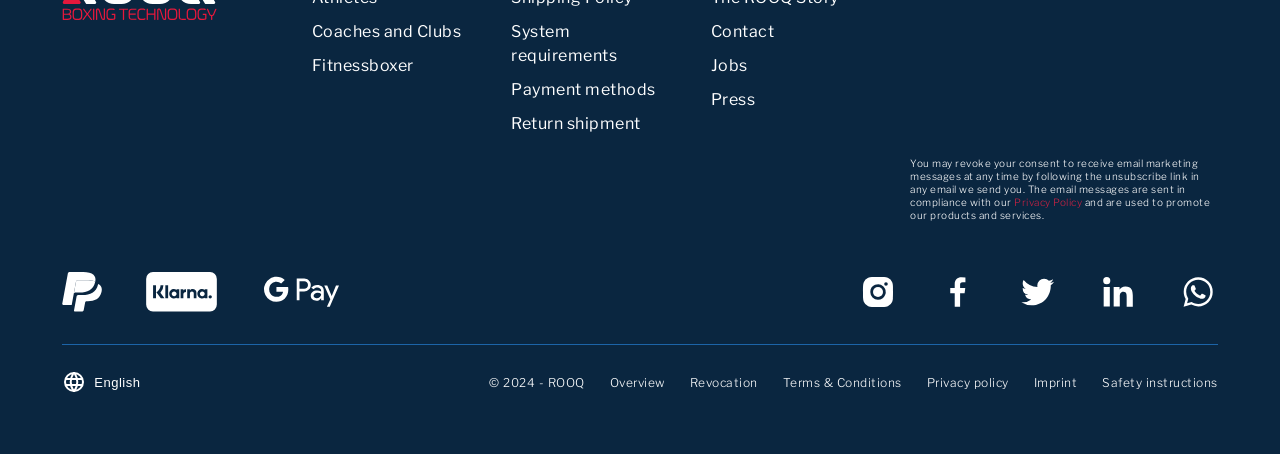Kindly determine the bounding box coordinates for the clickable area to achieve the given instruction: "Open Privacy Policy".

[0.792, 0.433, 0.845, 0.459]